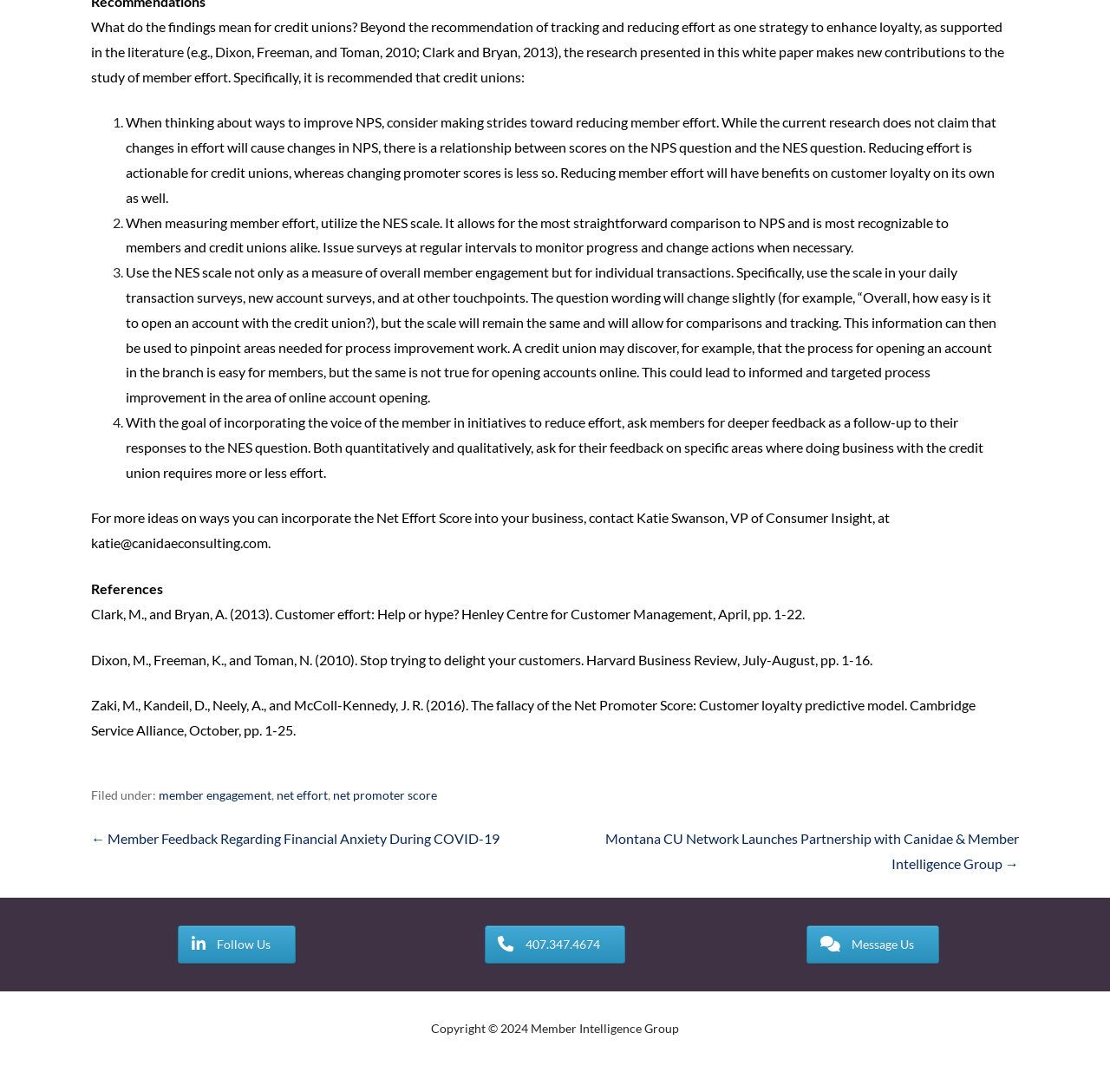Please specify the coordinates of the bounding box for the element that should be clicked to carry out this instruction: "Call the phone number". The coordinates must be four float numbers between 0 and 1, formatted as [left, top, right, bottom].

None